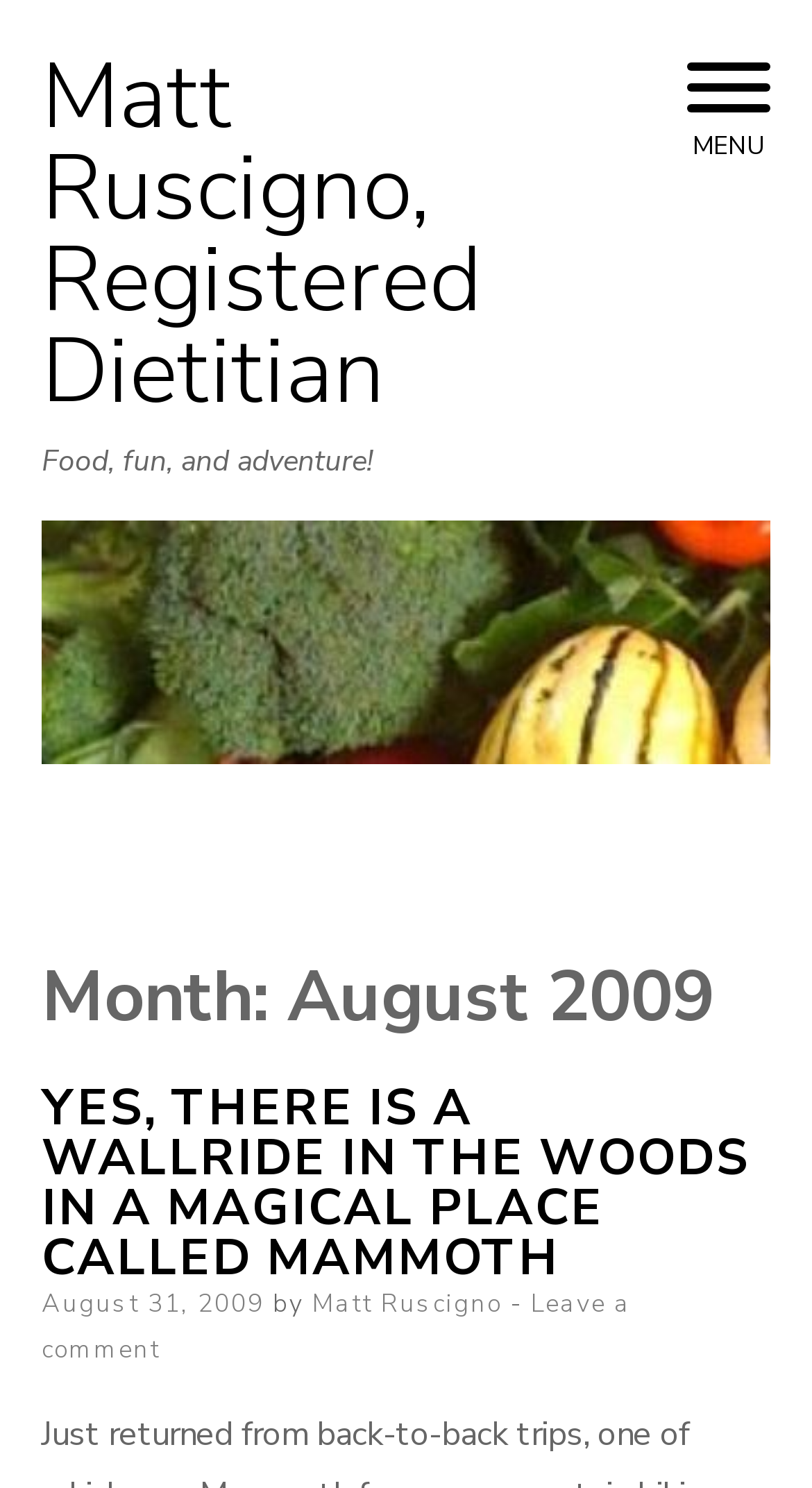When was the blog post published?
We need a detailed and exhaustive answer to the question. Please elaborate.

The answer can be found by looking at the link element with the text 'August 31, 2009' which is a child element of the 'Month: August 2009' heading, indicating that it is the publication date of the blog post.